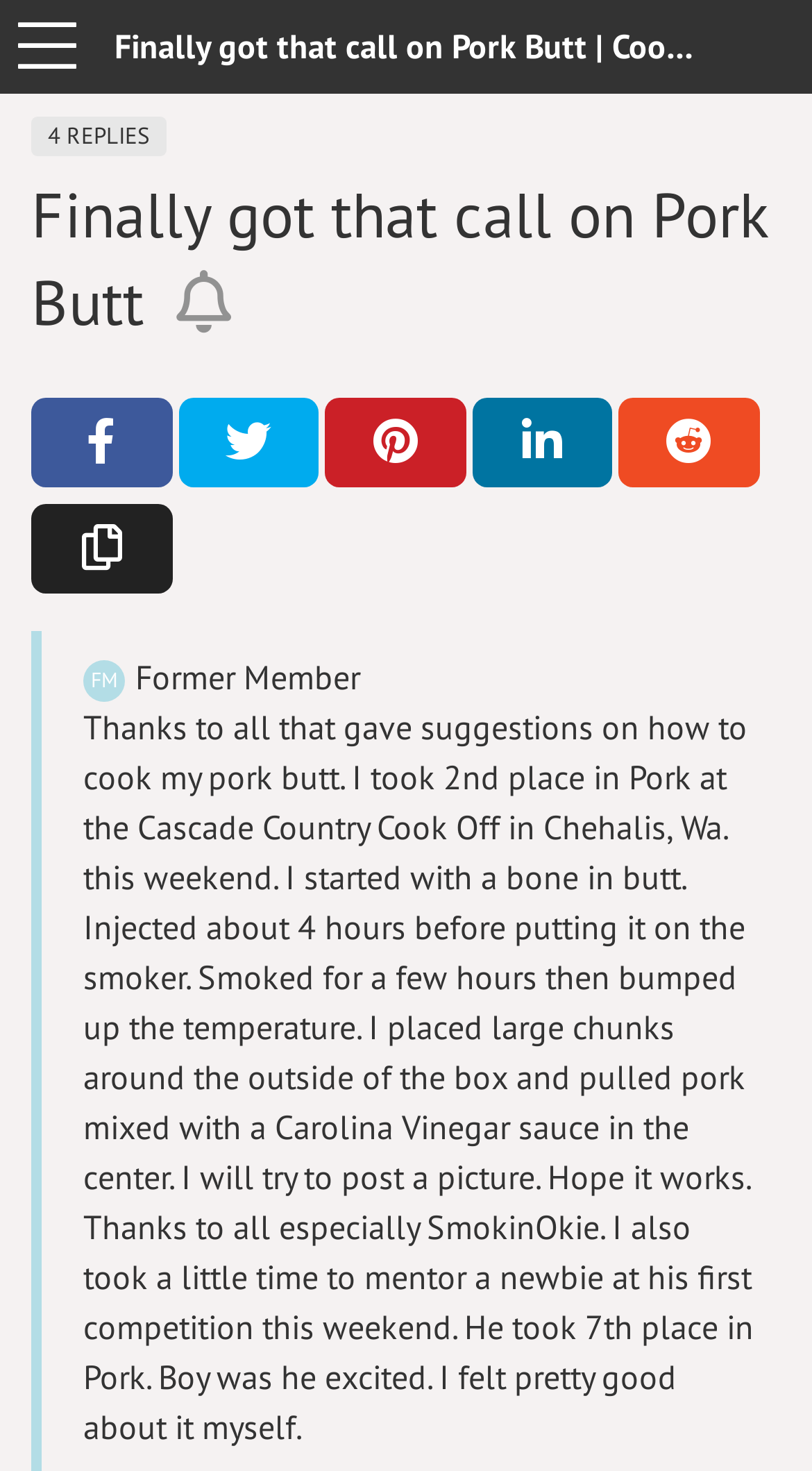Extract the bounding box coordinates of the UI element described: "aria-label="More Options"". Provide the coordinates in the format [left, top, right, bottom] with values ranging from 0 to 1.

[0.0, 0.0, 0.115, 0.064]